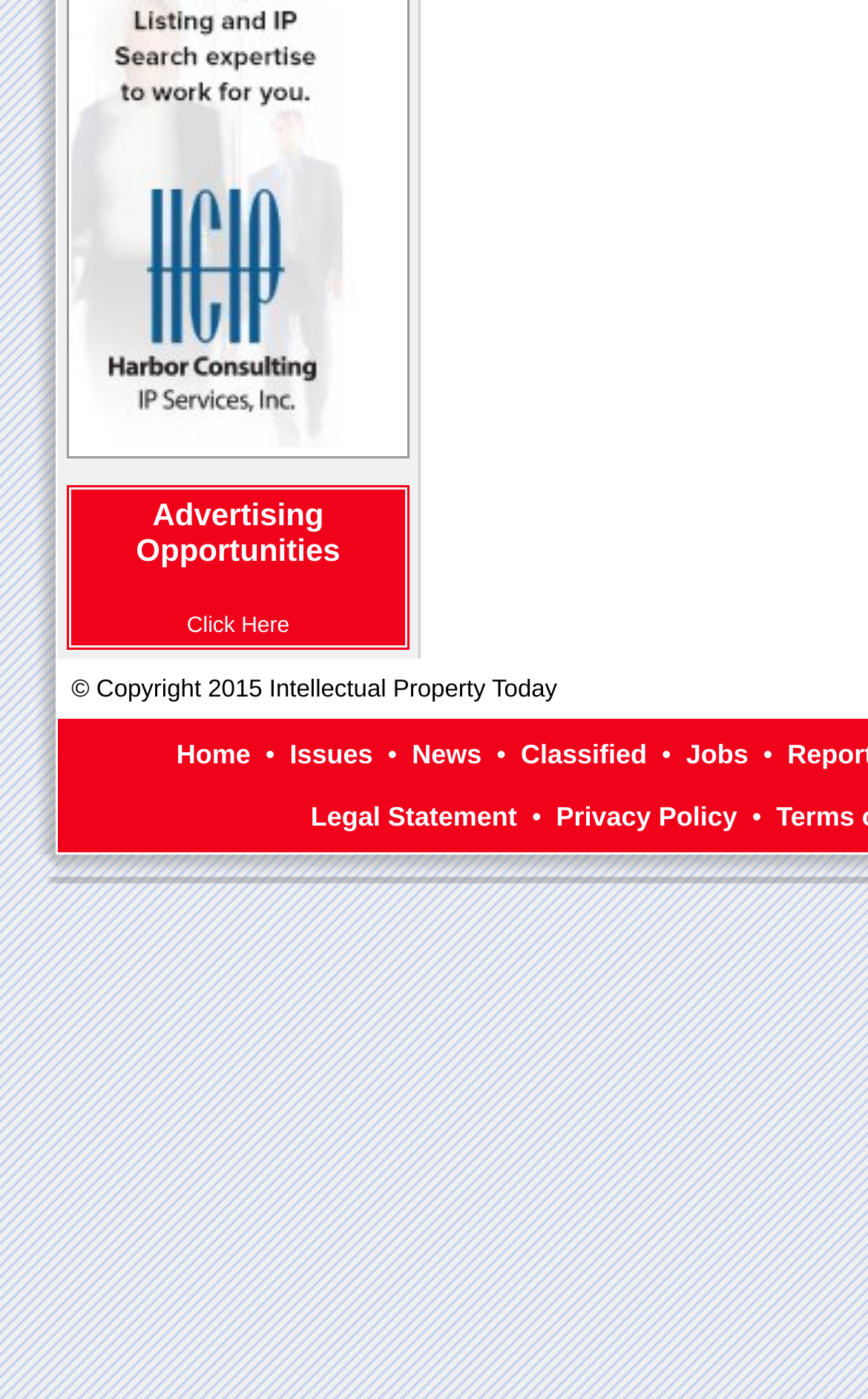What is the text next to 'Advertising Opportunities'?
Answer the question with a single word or phrase by looking at the picture.

Click Here